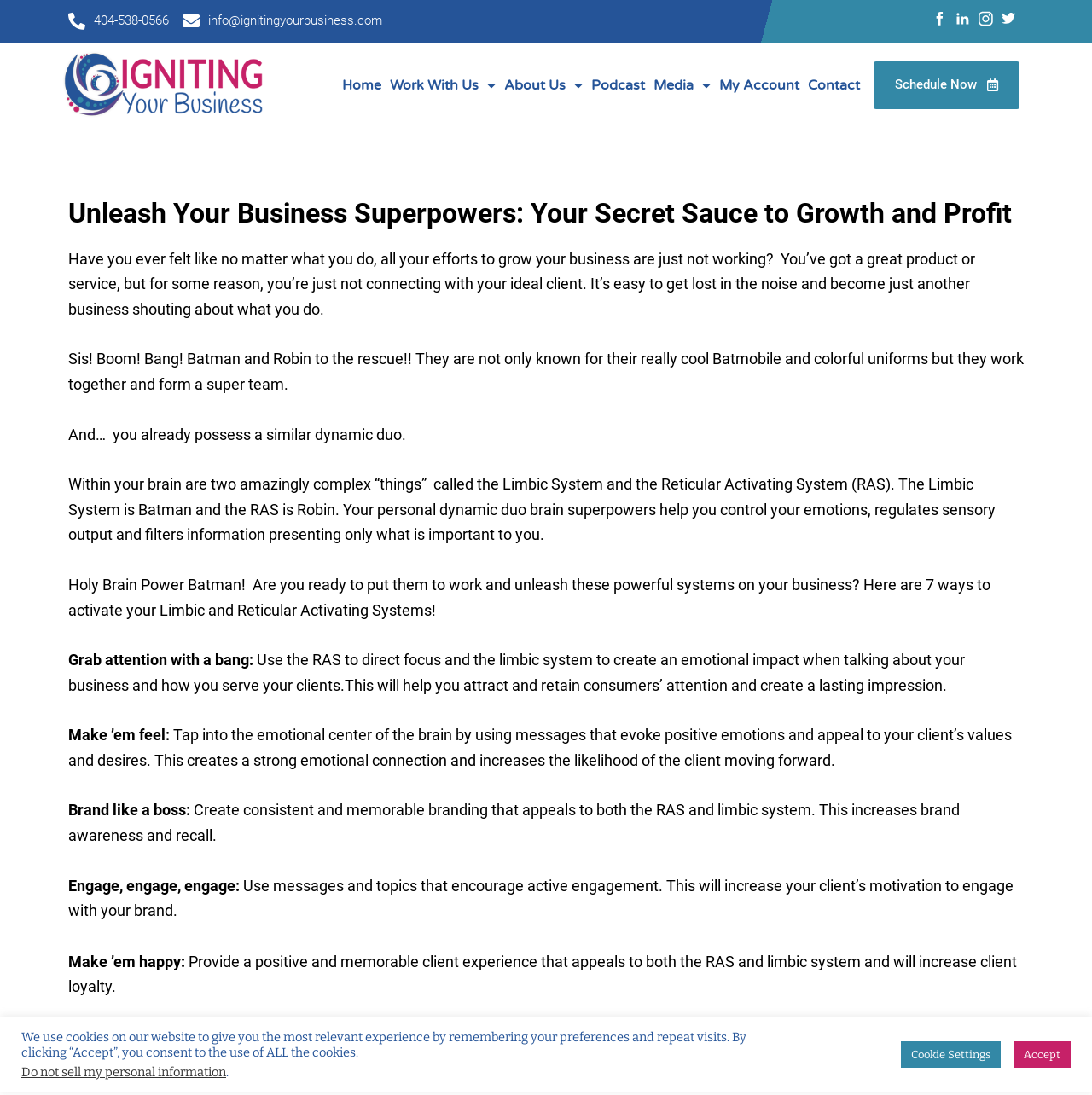How many ways are suggested to activate the Limbic and Reticular Activating Systems?
Look at the image and respond with a single word or a short phrase.

7 ways